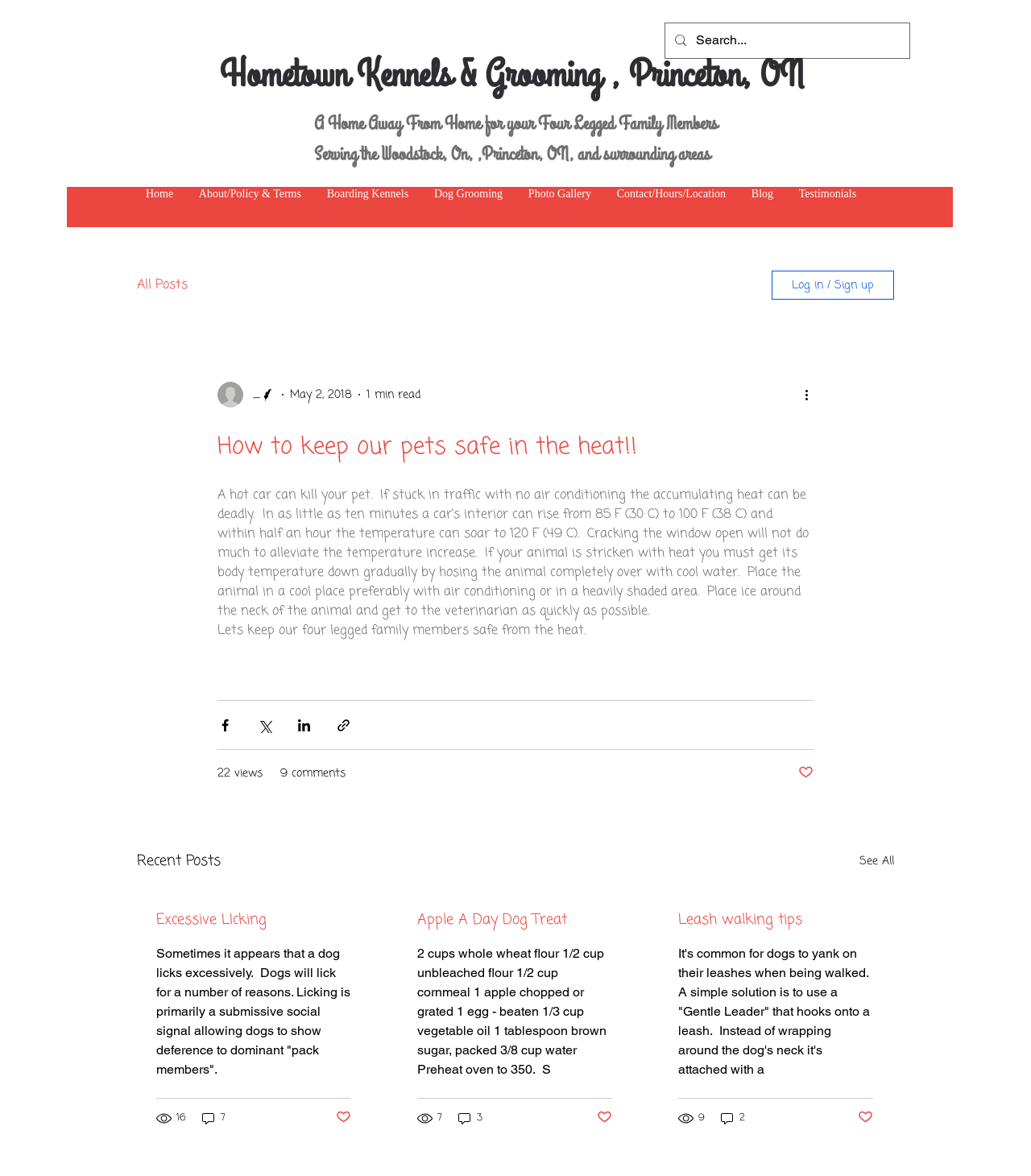Answer in one word or a short phrase: 
How many comments does the second article have?

3